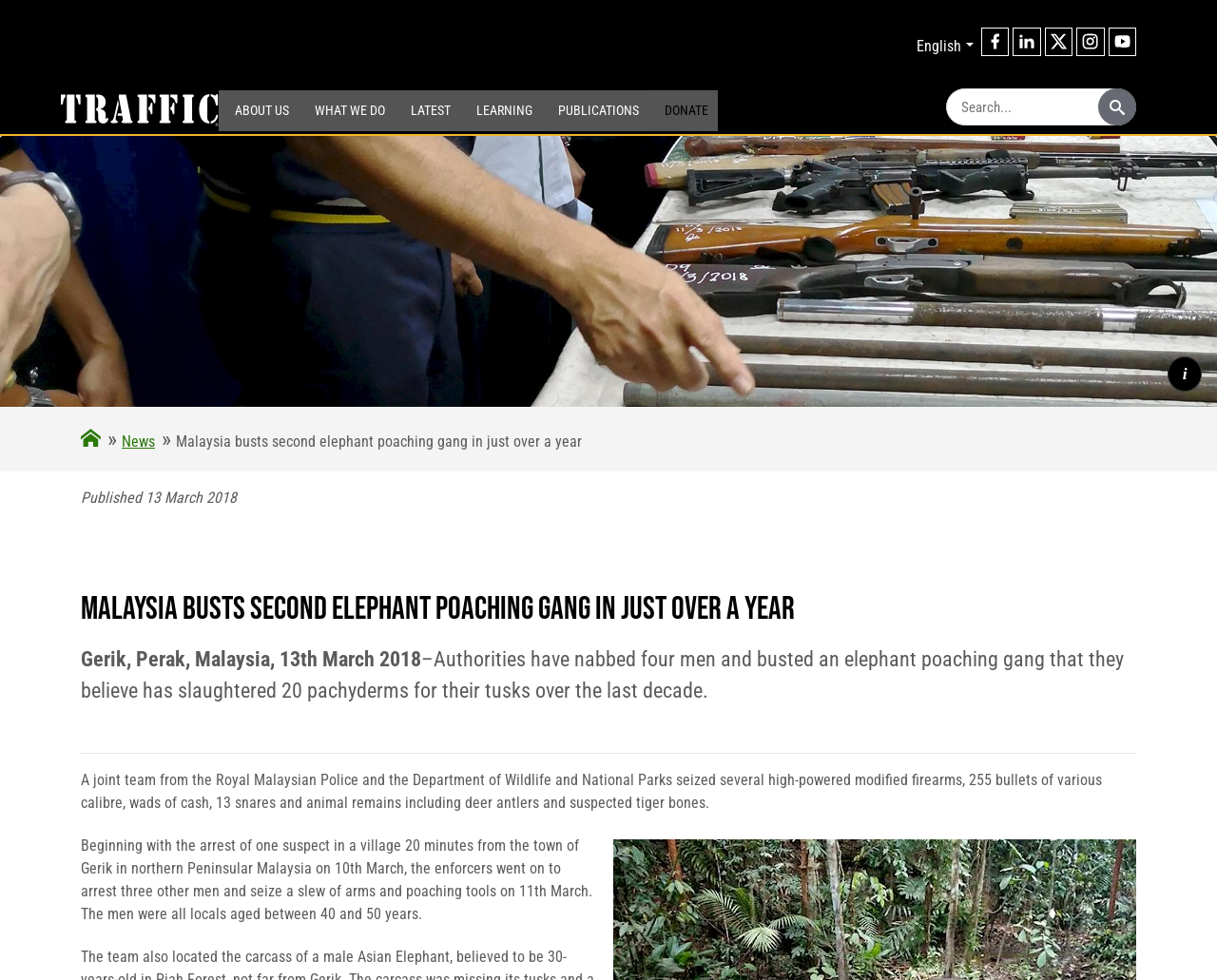Could you specify the bounding box coordinates for the clickable section to complete the following instruction: "Search for something"?

[0.777, 0.091, 0.934, 0.128]